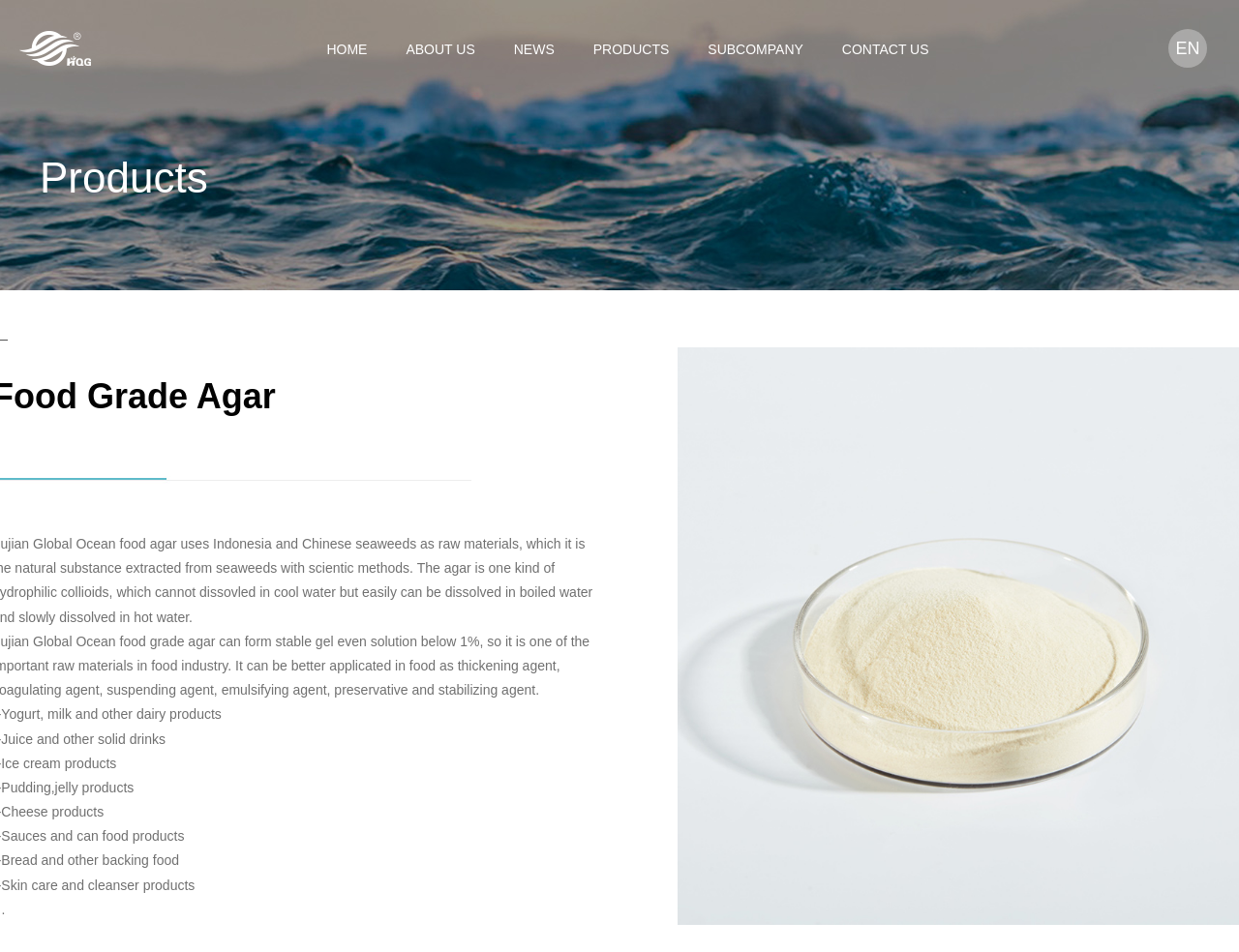Explain the webpage in detail.

The webpage is about Products of Fujian sea biological Polytron Technologies Inc. At the top right corner, there is a link to switch the language to English, denoted by "EN". Below this, there is a navigation menu with six links: "HOME", "ABOUT US", "NEWS", "PRODUCTS", "SUBCOMPANY", and "CONTACT US", arranged horizontally from left to right. On the top left, there is a title "Products" which is likely the main heading of the page.